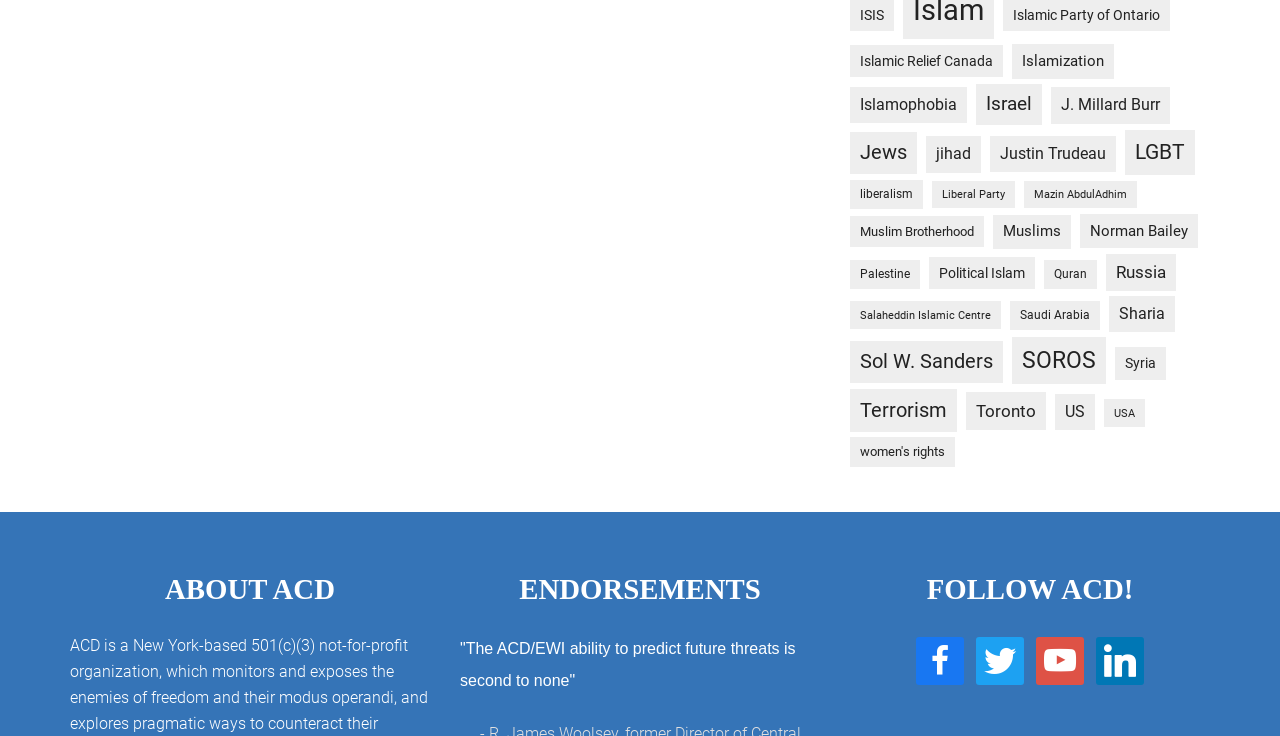Pinpoint the bounding box coordinates of the clickable element needed to complete the instruction: "Learn about Sharia". The coordinates should be provided as four float numbers between 0 and 1: [left, top, right, bottom].

[0.866, 0.402, 0.918, 0.451]